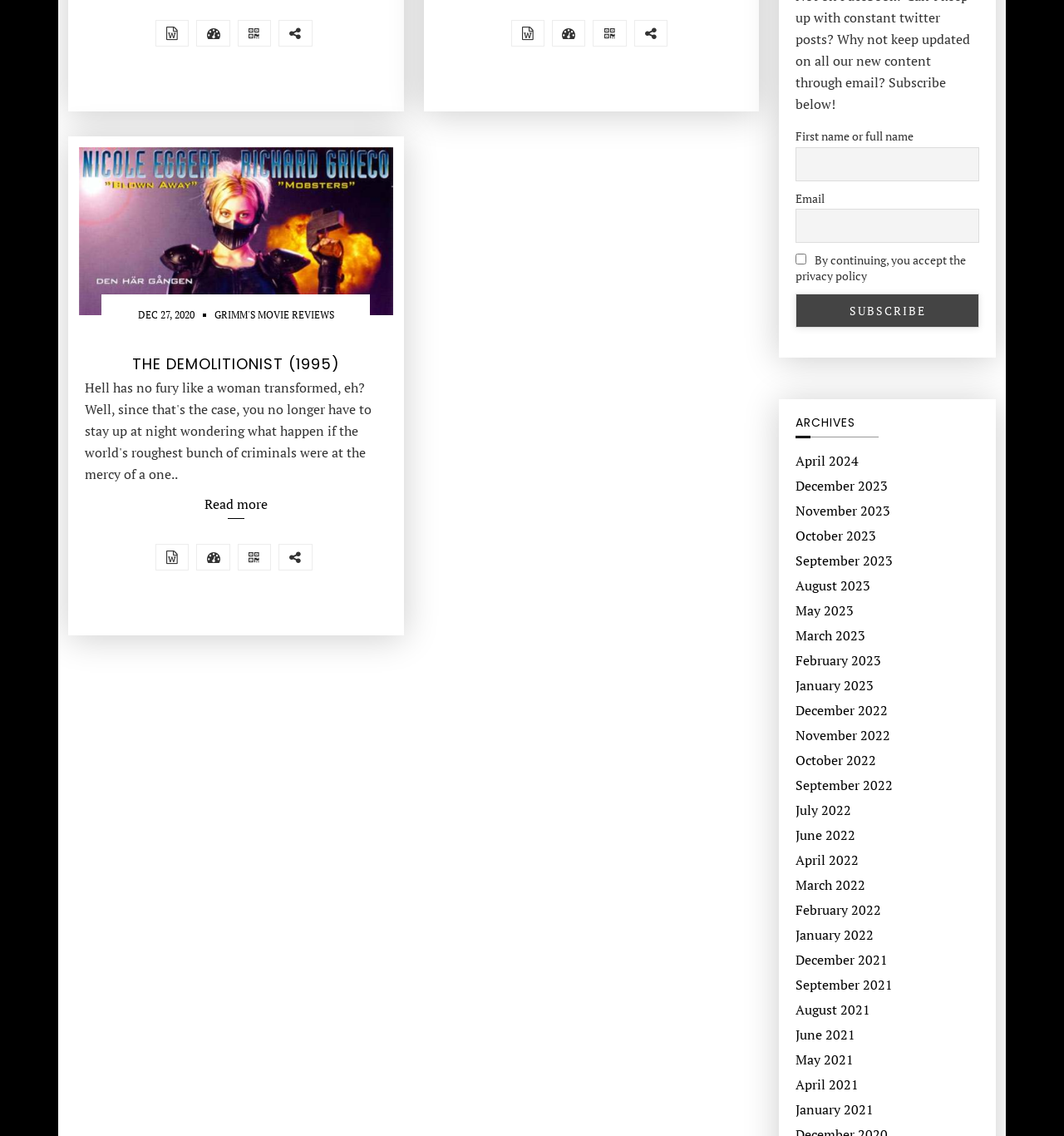Please provide the bounding box coordinates for the element that needs to be clicked to perform the instruction: "Read the article about bladder dysfunction associated with spinal cord injury". The coordinates must consist of four float numbers between 0 and 1, formatted as [left, top, right, bottom].

None